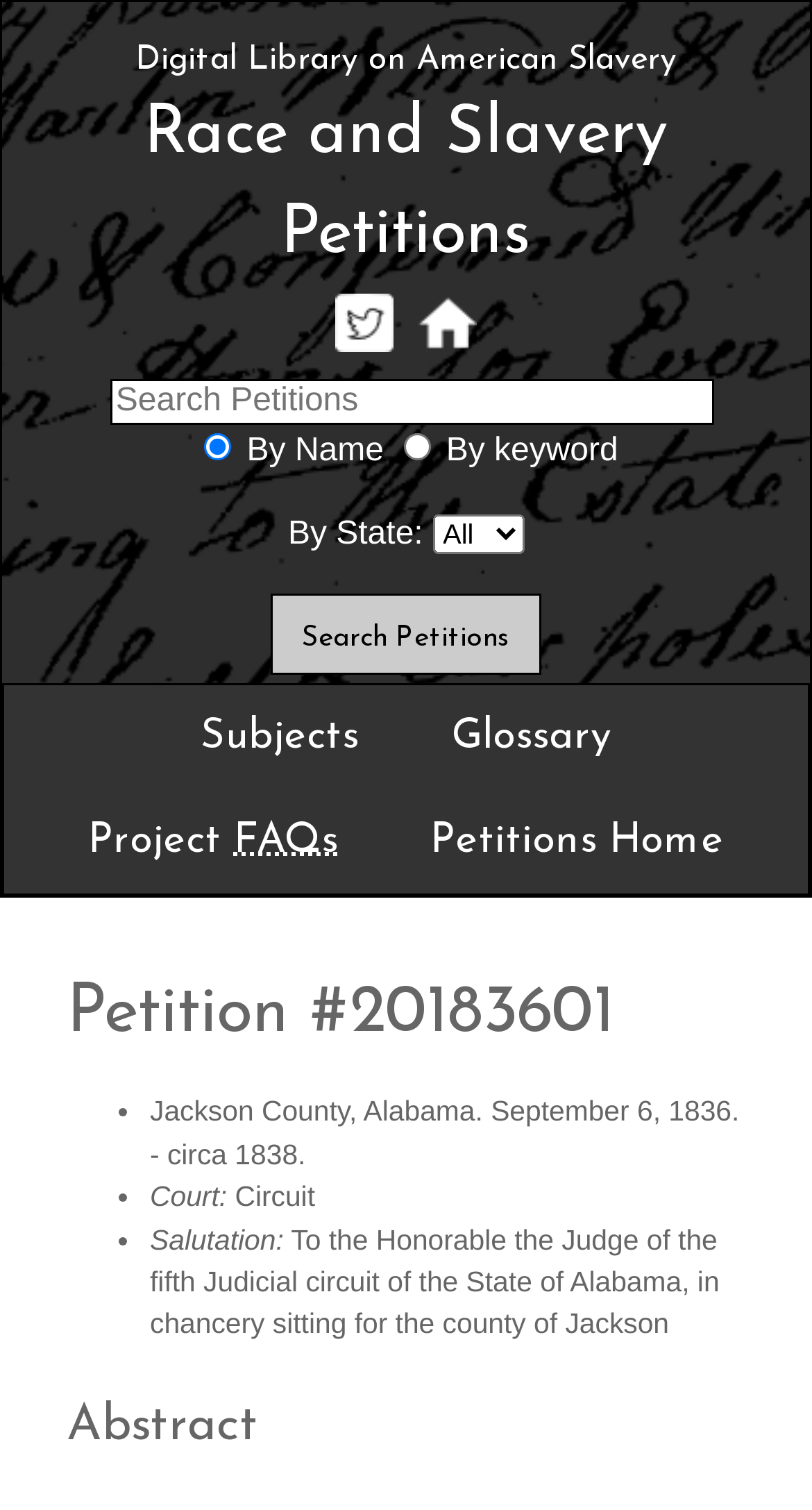What is the court type mentioned in the first petition?
Look at the screenshot and give a one-word or phrase answer.

Circuit